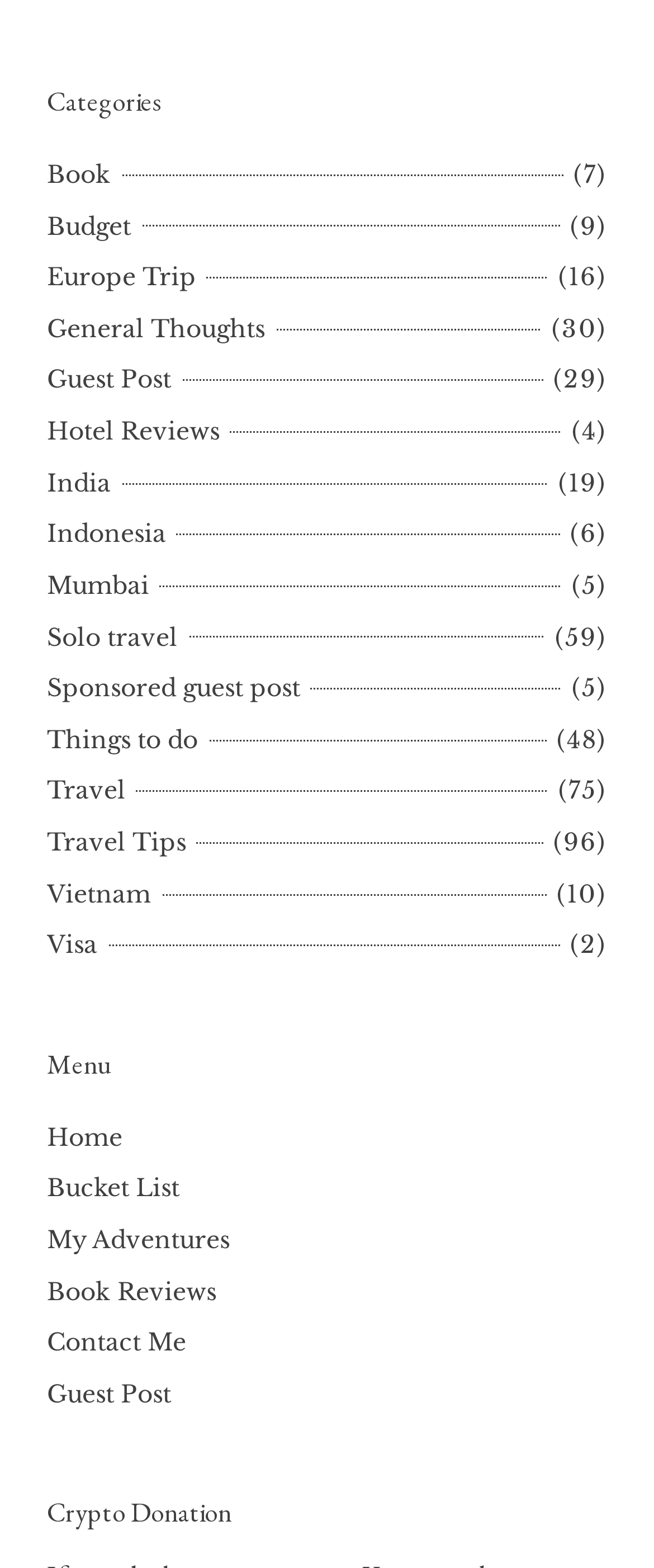How many menu items are there?
Craft a detailed and extensive response to the question.

I counted the number of links under the 'Menu' heading, and there are 7 links.